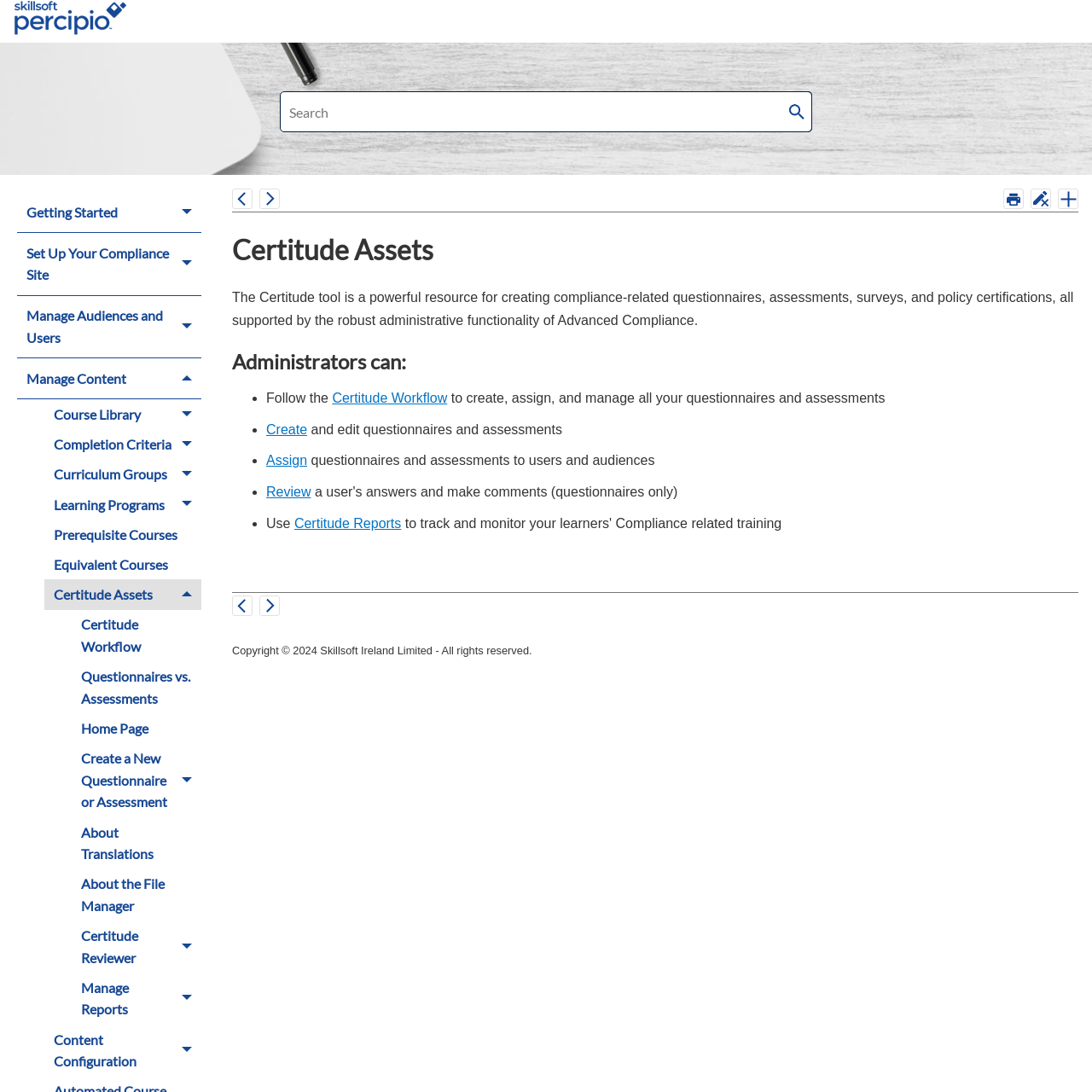Please specify the bounding box coordinates of the clickable section necessary to execute the following command: "Get started with Certitude Assets".

[0.016, 0.176, 0.184, 0.213]